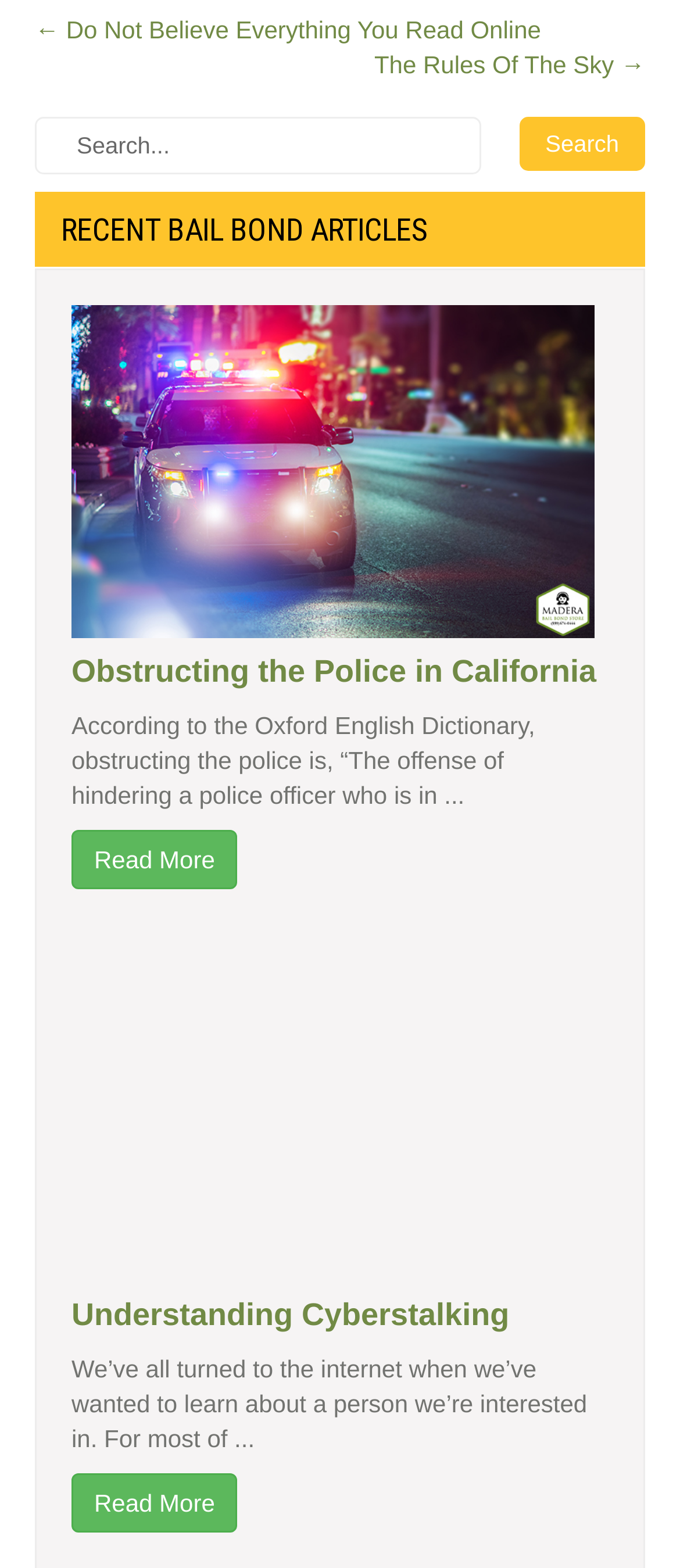Answer the following in one word or a short phrase: 
What is the topic of the second recent bail bond article?

Cyberstalking